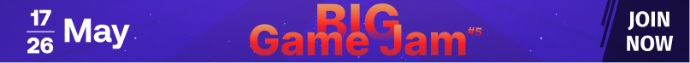Give a succinct answer to this question in a single word or phrase: 
What is the purpose of the 'JOIN NOW' button?

To invite participants